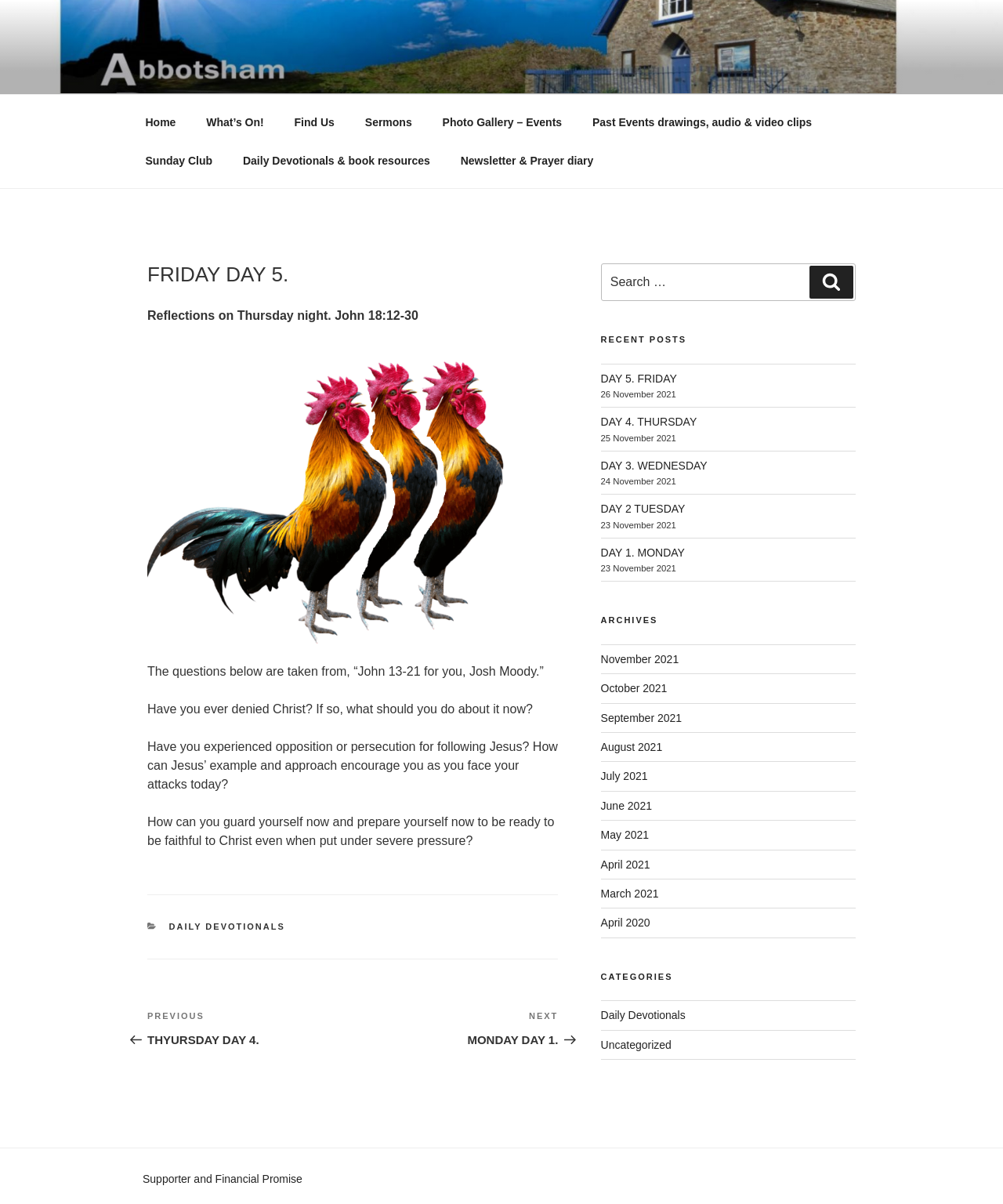Select the bounding box coordinates of the element I need to click to carry out the following instruction: "Go to the 'Daily Devotionals' category".

[0.168, 0.766, 0.284, 0.774]